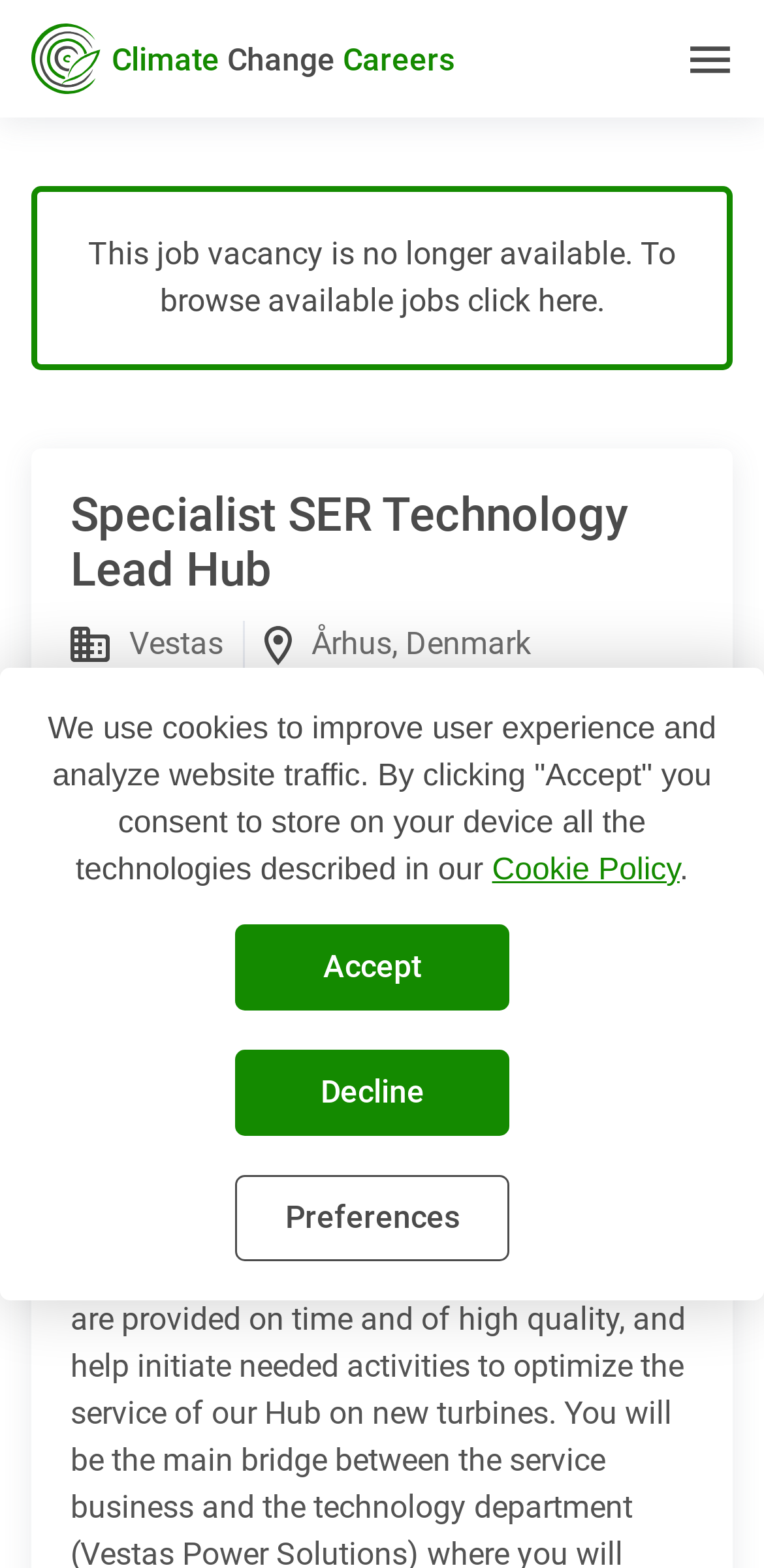Find the bounding box coordinates for the area you need to click to carry out the instruction: "Post a new job". The coordinates should be four float numbers between 0 and 1, indicated as [left, top, right, bottom].

[0.041, 0.195, 0.333, 0.25]